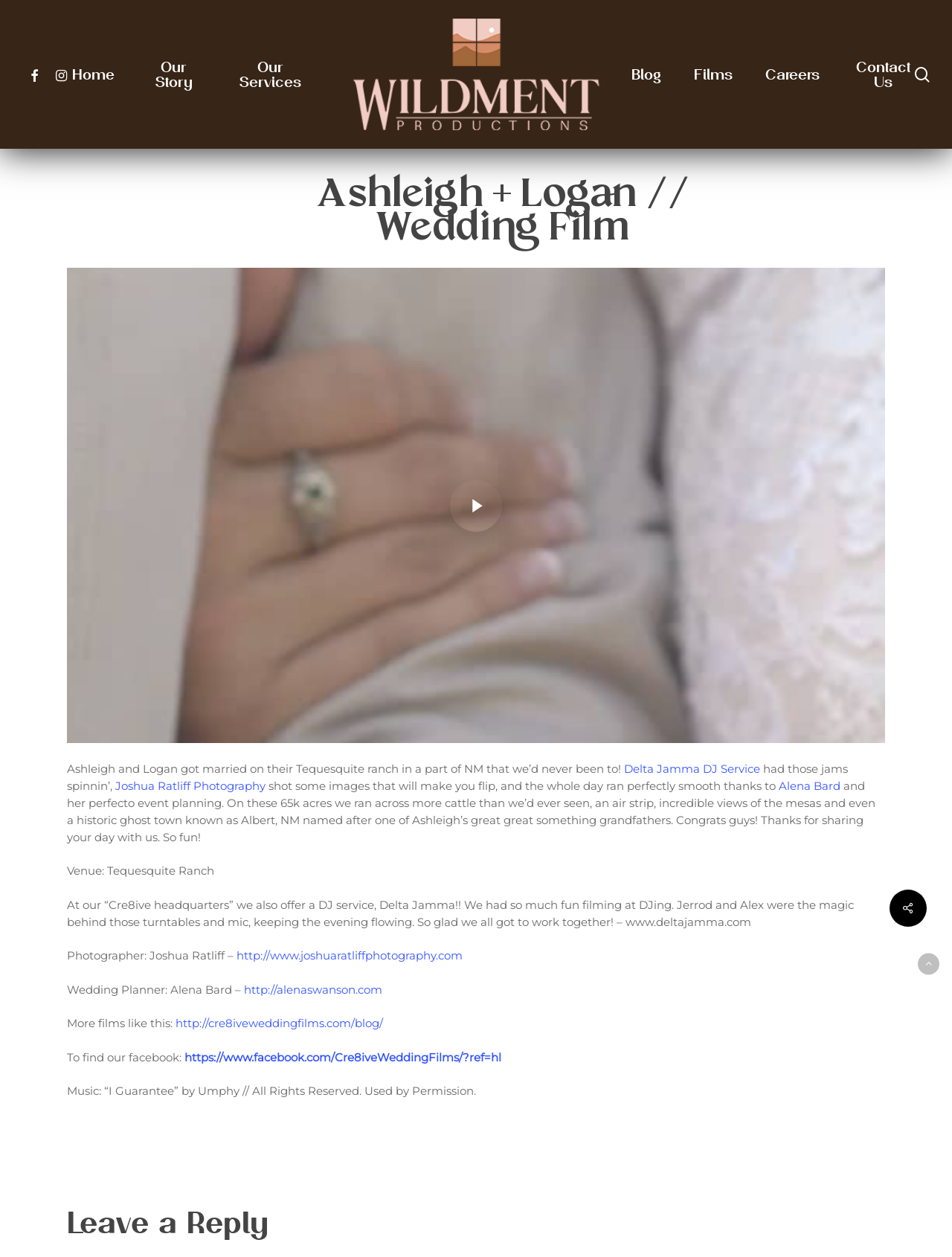Locate the bounding box coordinates of the clickable region to complete the following instruction: "Check the blog."

[0.668, 0.053, 0.699, 0.065]